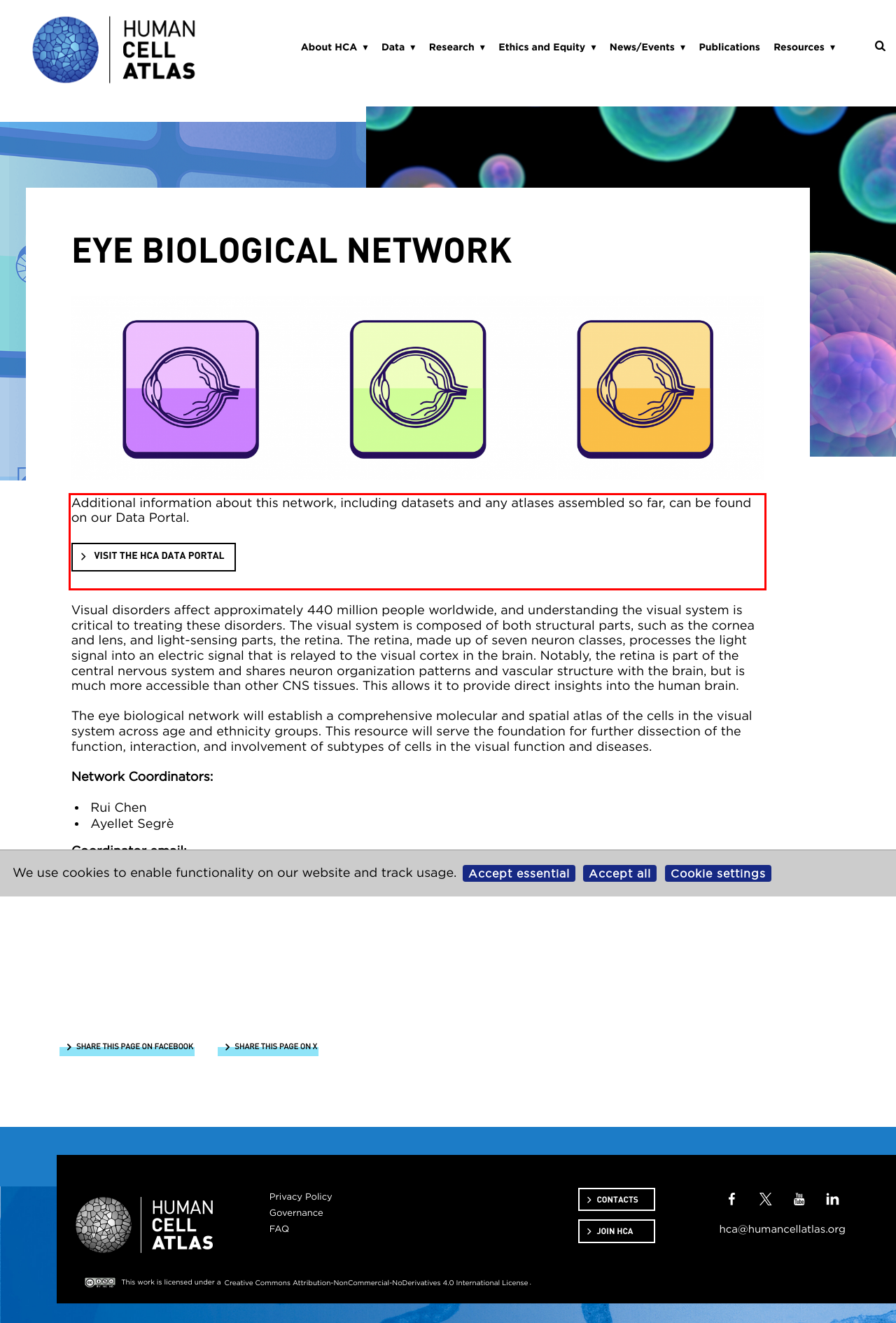From the given screenshot of a webpage, identify the red bounding box and extract the text content within it.

Additional information about this network, including datasets and any atlases assembled so far, can be found on our Data Portal. VISIT THE HCA DATA PORTAL